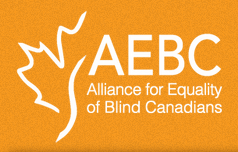What is the shape symbolizing Canadian identity?
We need a detailed and exhaustive answer to the question. Please elaborate.

The logo includes an elegant representation of a stylized maple leaf, which symbolizes Canadian identity and inclusivity, indicating that the shape symbolizing Canadian identity is a maple leaf.